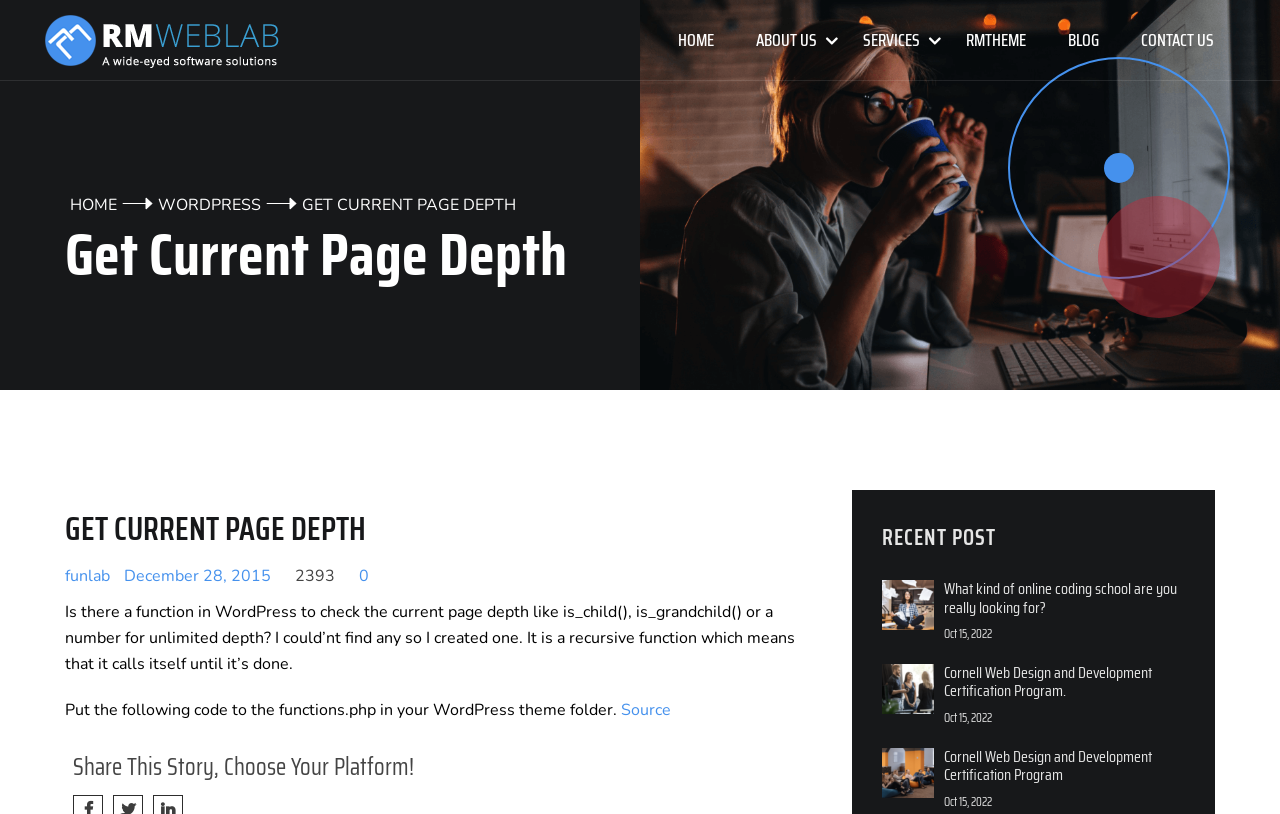Using the provided element description: "Home", determine the bounding box coordinates of the corresponding UI element in the screenshot.

[0.514, 0.0, 0.573, 0.098]